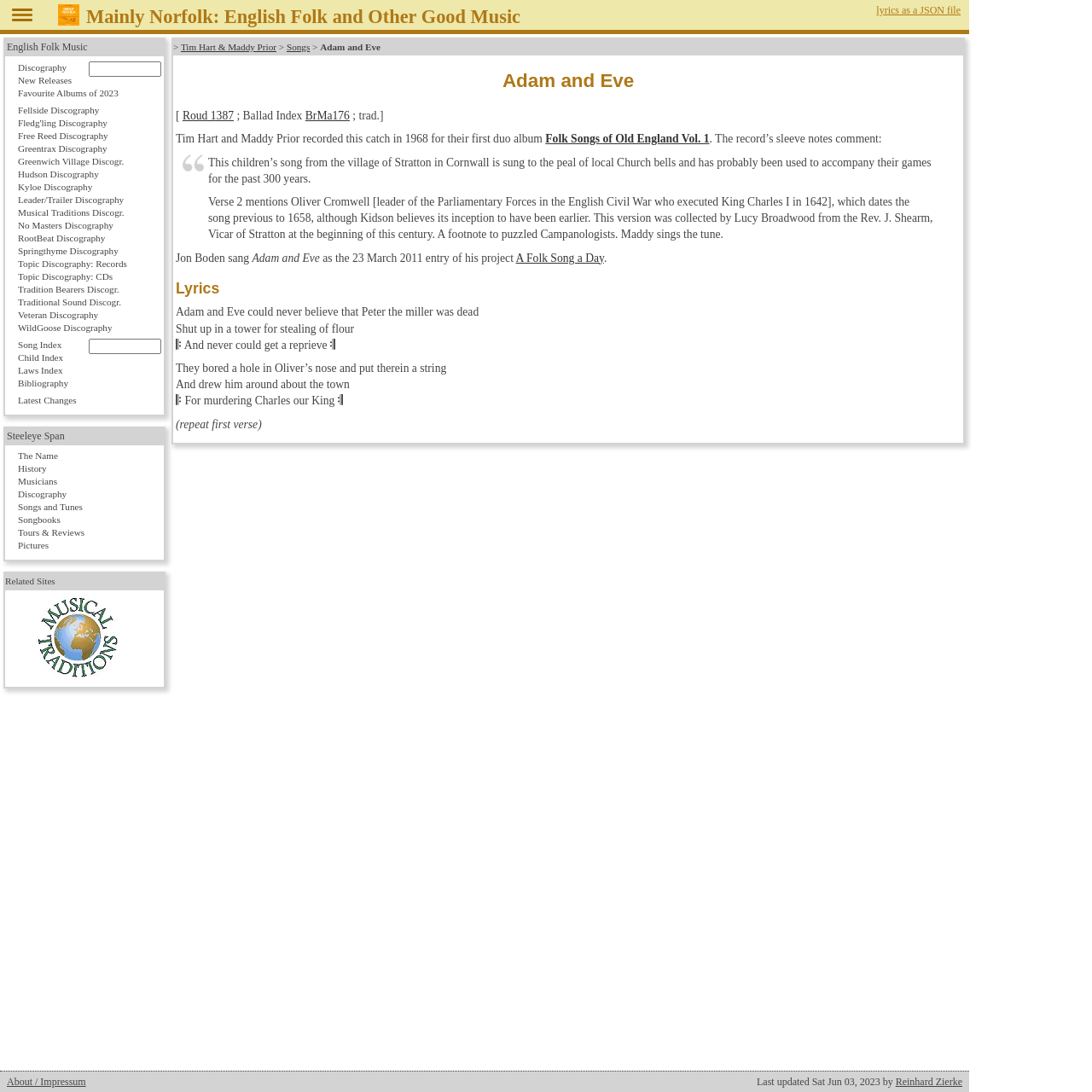Please identify the bounding box coordinates of the area that needs to be clicked to follow this instruction: "Browse the Song Index".

[0.015, 0.311, 0.058, 0.32]